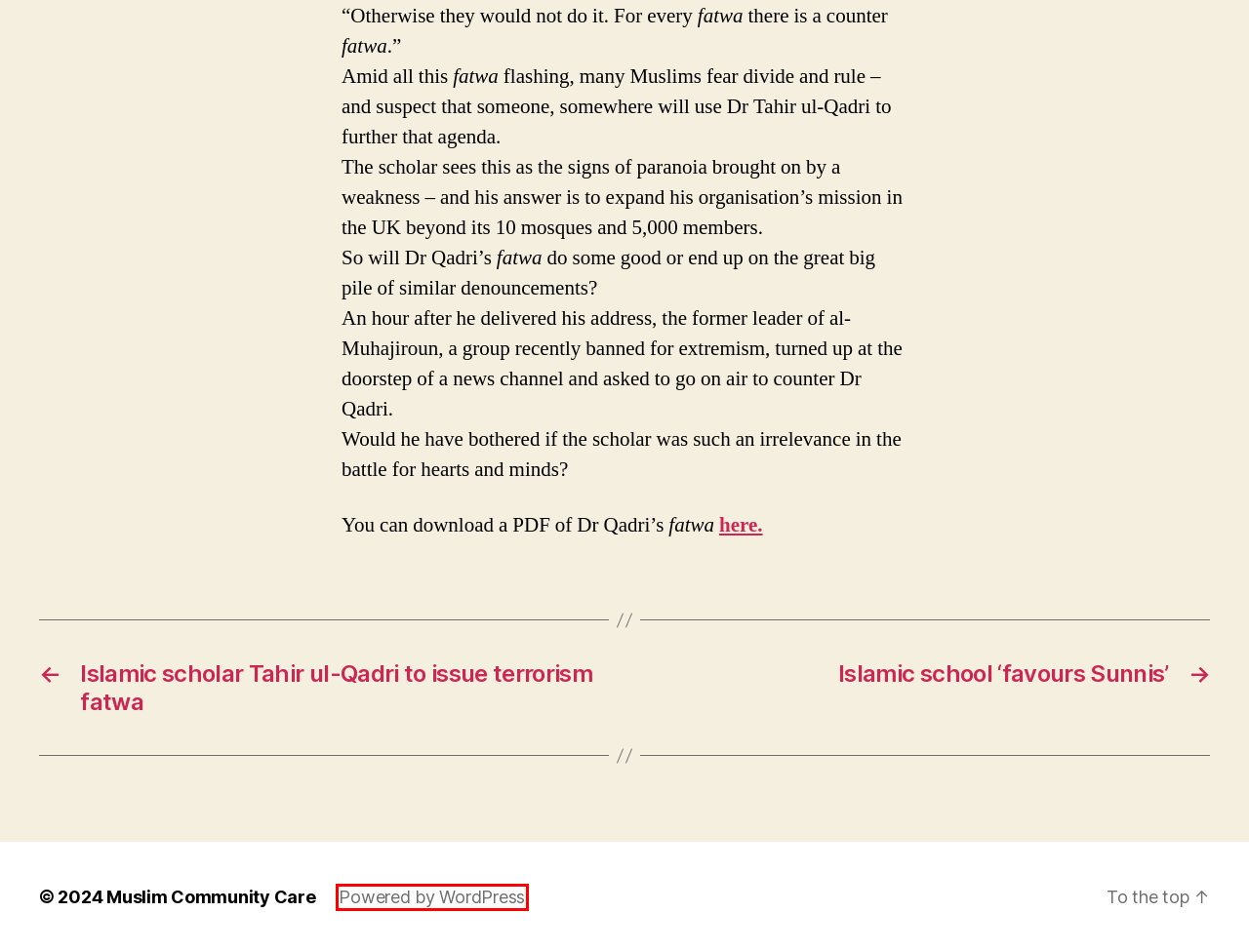You have been given a screenshot of a webpage, where a red bounding box surrounds a UI element. Identify the best matching webpage description for the page that loads after the element in the bounding box is clicked. Options include:
A. MCC Flood Relief Campaign for Pakistan (2010) – Muslim Community Care
B. Blog Tool, Publishing Platform, and CMS – WordPress.org
C. Participation and Governance – Muslim Community Care
D. Muslim Community Care – Because giving is at the heart of who we are.
E. Islamic scholar Tahir ul-Qadri to issue terrorism fatwa – Muslim Community Care
F. Chairman: Afzal Khan – Muslim Community Care
G. Contact us – Muslim Community Care
H. Islamic school ‘favours Sunnis’ – Muslim Community Care

B